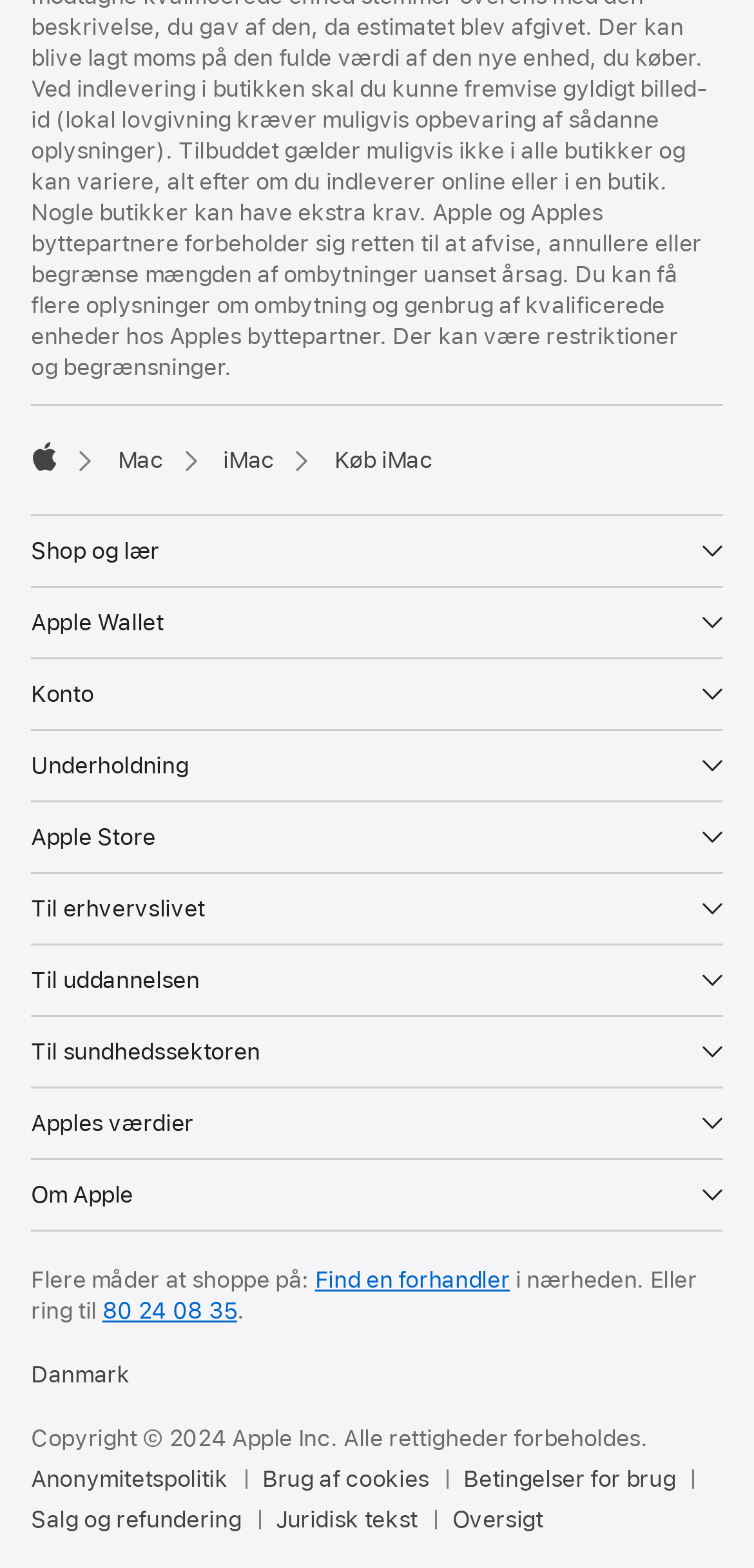Answer the question using only one word or a concise phrase: What is the language of the webpage?

Danish